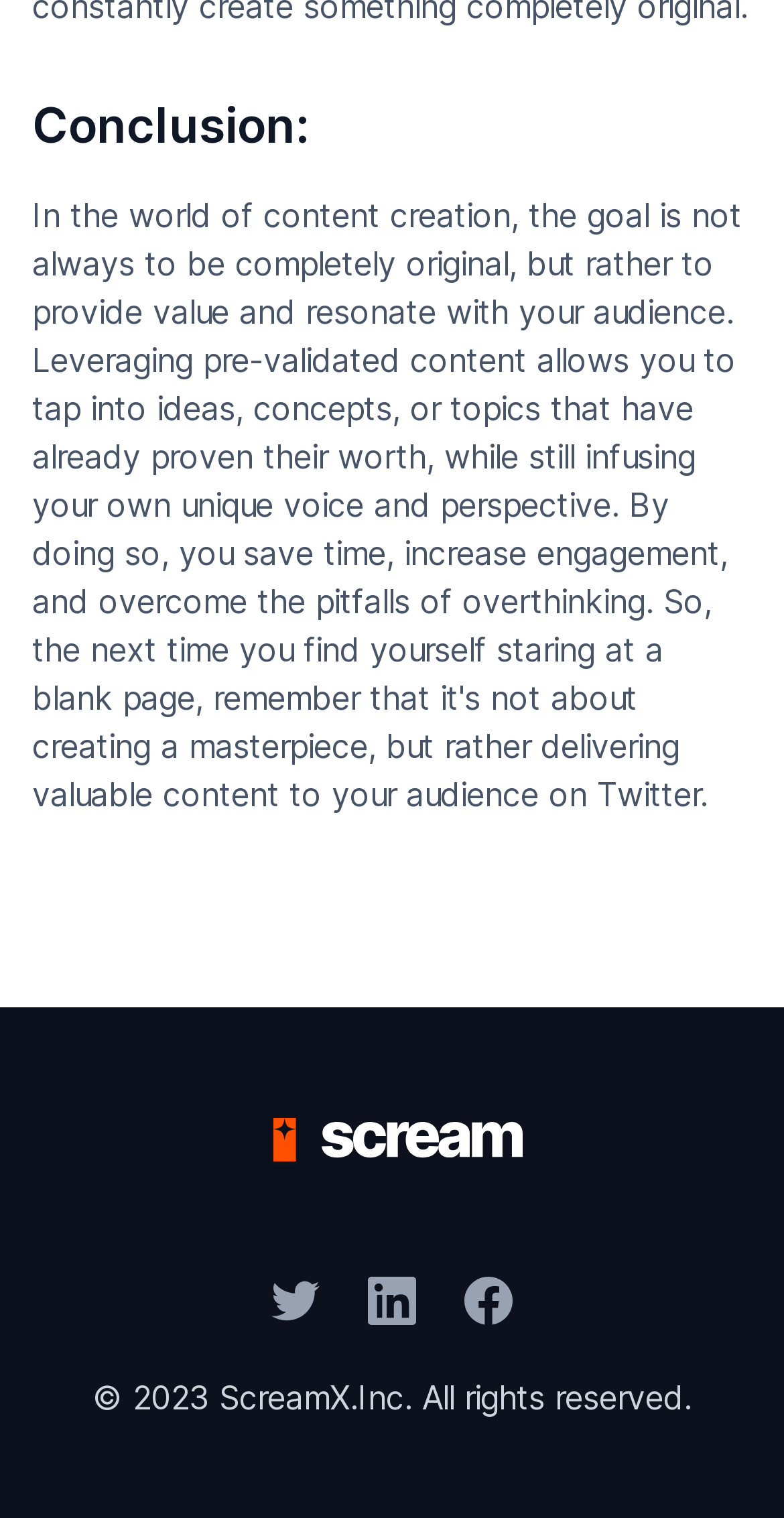Based on the visual content of the image, answer the question thoroughly: What is the purpose of the links in the footer?

The webpage does not provide any information about the purpose of the links in the footer. They may be related to the website's terms and conditions, contact information, or social media profiles, but it is unknown without further context.